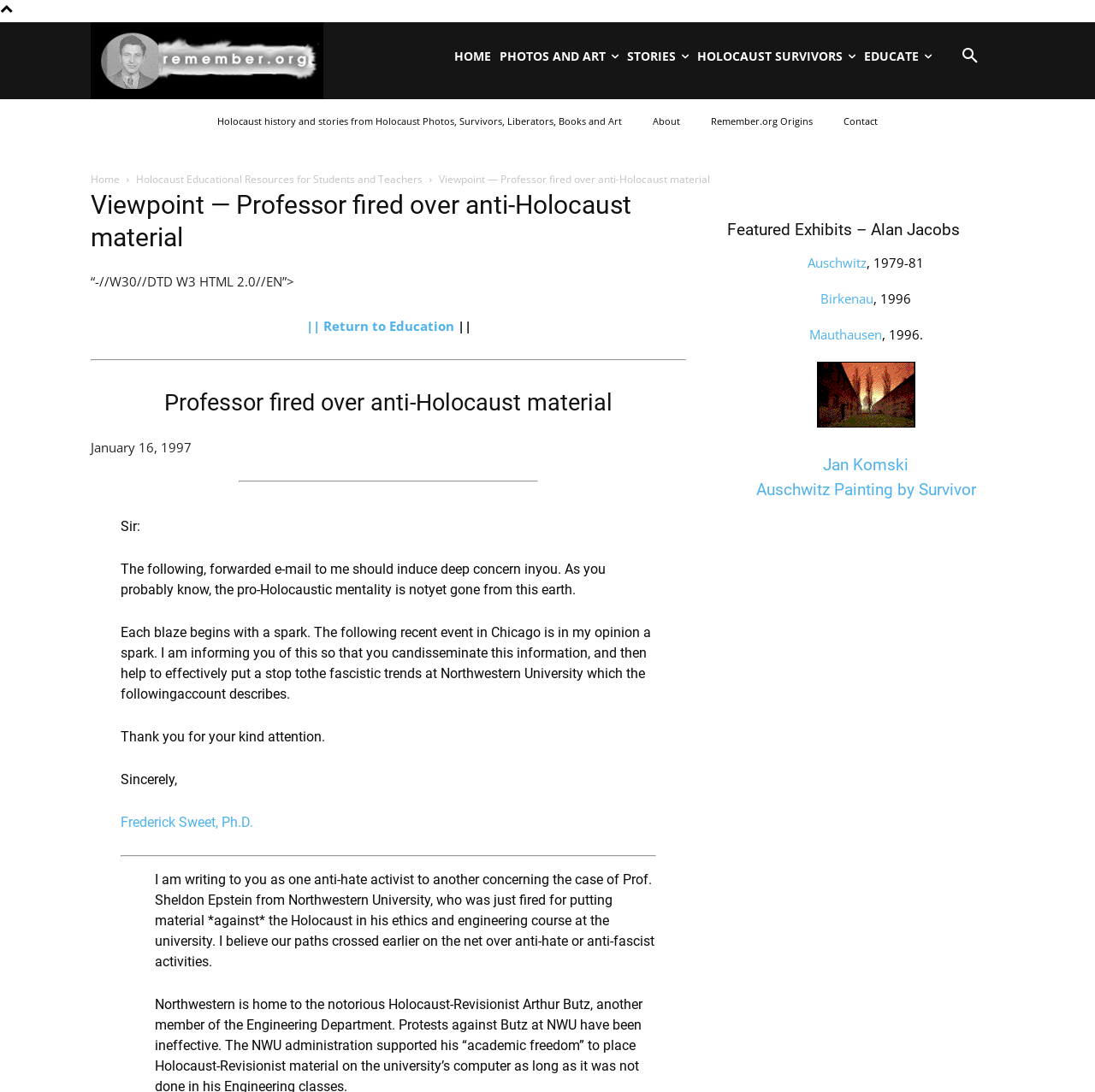Offer a detailed explanation of the webpage layout and contents.

This webpage appears to be a historical archive or educational resource focused on the Holocaust. At the top of the page, there is a logo and a link to "The Holocaust History - A People's and Survivor History - Remember.org" accompanied by an image. Below this, there is a search button and a navigation menu with links to "HOME", "PHOTOS AND ART", "STORIES", "HOLOCAUST SURVIVORS", and "EDUCATE".

The main content of the page is divided into two sections. The first section has a heading "Viewpoint — Professor fired over anti-Holocaust material" and contains a series of paragraphs discussing a professor who was fired from Northwestern University for promoting anti-Holocaust material. The text includes a letter from someone named Frederick Sweet, Ph.D., expressing concern about the incident and asking for help in stopping fascist trends at the university.

The second section is titled "Featured Exhibits – Alan Jacobs" and appears to be showcasing artwork related to the Holocaust. There are links to exhibits titled "Auschwitz", "Birkenau", and "Mauthausen", each accompanied by a date. There is also an image on this section of the page.

Throughout the page, there are several links to other resources, including "Holocaust history and stories from Holocaust Photos, Survivors, Liberators, Books and Art", "About", "Remember.org Origins", and "Contact". Additionally, there is a link to "Education" and "Home" at the top of the page.